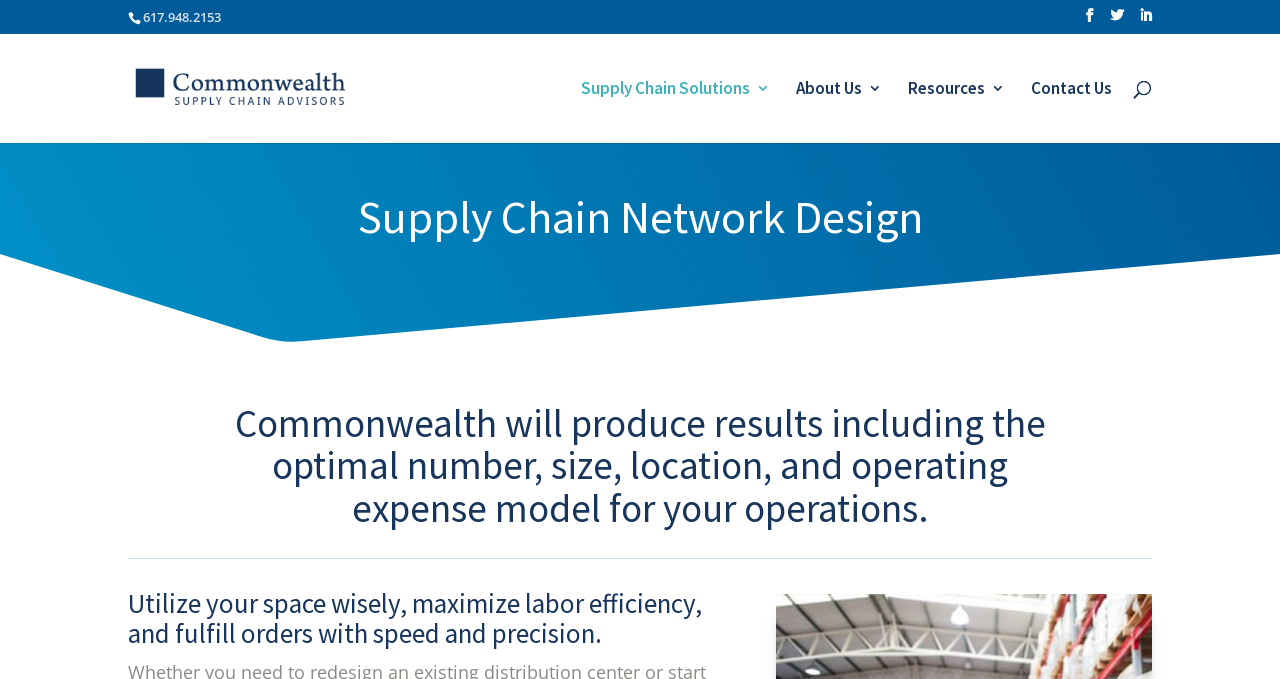Provide a brief response using a word or short phrase to this question:
What is the company name on the webpage?

Commonwealth Supply Chain Advisors LLC